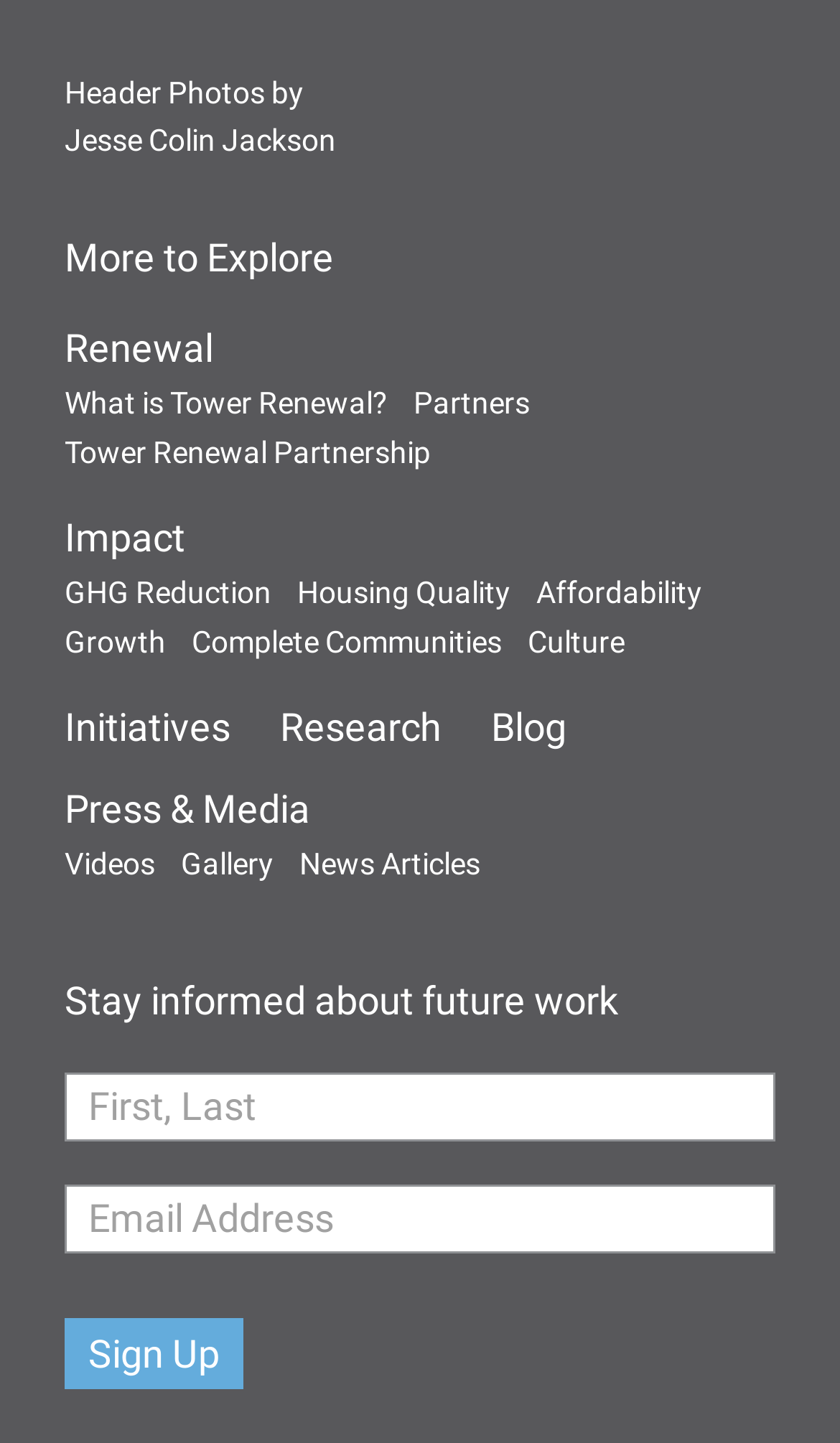What is the purpose of the textboxes?
Answer the question based on the image using a single word or a brief phrase.

To sign up for updates